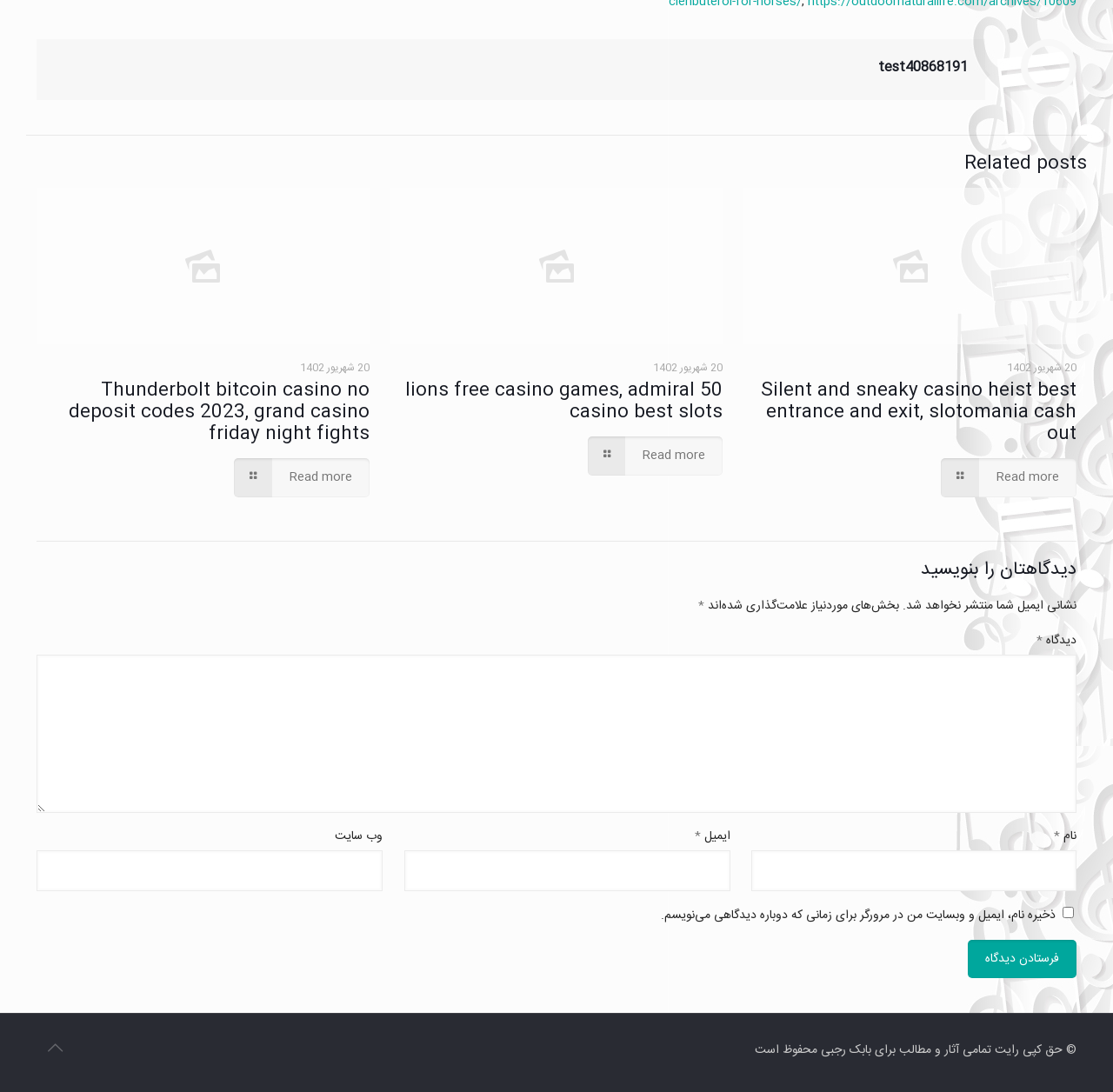Refer to the image and answer the question with as much detail as possible: What is the copyright notice at the bottom of the webpage?

I found the copyright notice by examining the StaticText element at the bottom of the webpage, which contains the specified text.